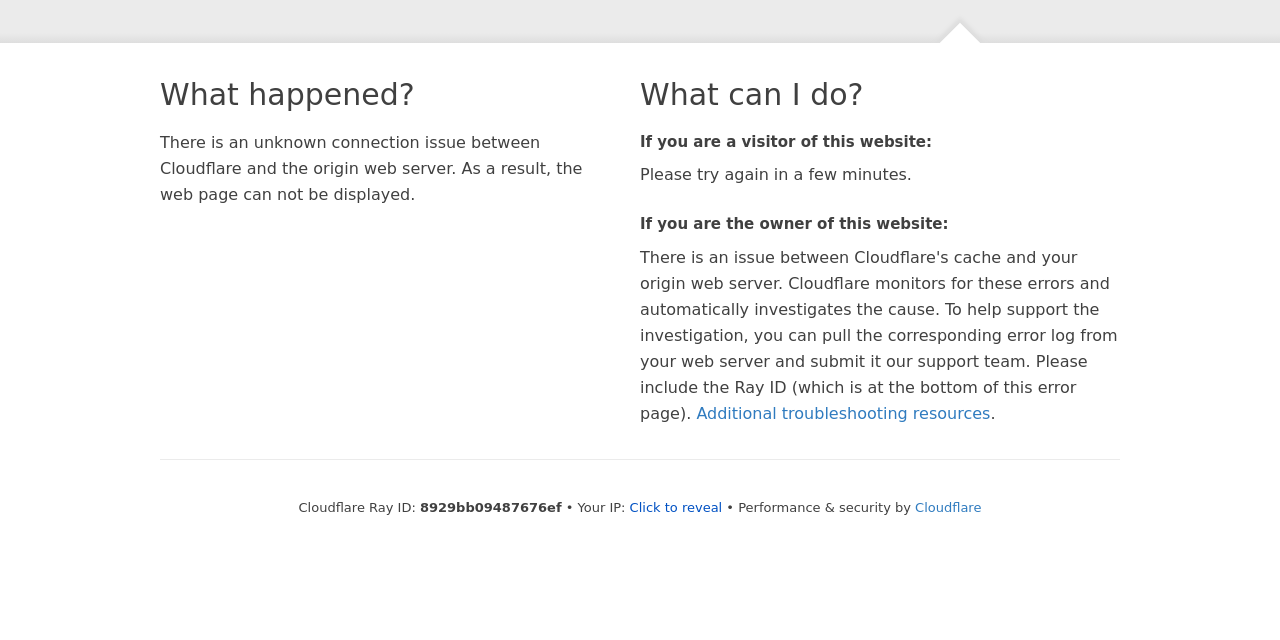Using the provided element description "Click to reveal", determine the bounding box coordinates of the UI element.

[0.492, 0.781, 0.564, 0.804]